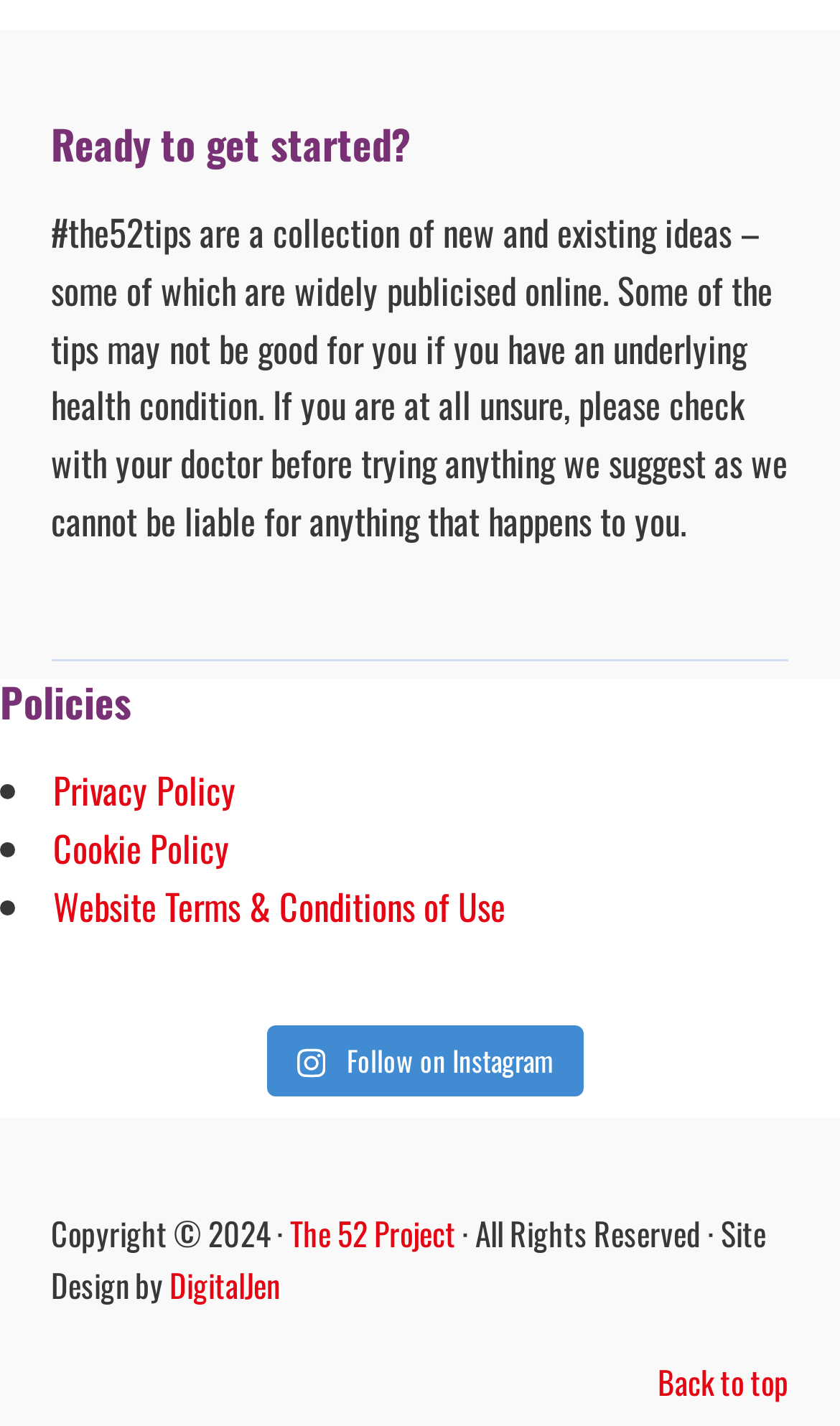Bounding box coordinates are specified in the format (top-left x, top-left y, bottom-right x, bottom-right y). All values are floating point numbers bounded between 0 and 1. Please provide the bounding box coordinate of the region this sentence describes: Back to top

[0.783, 0.952, 0.939, 0.986]